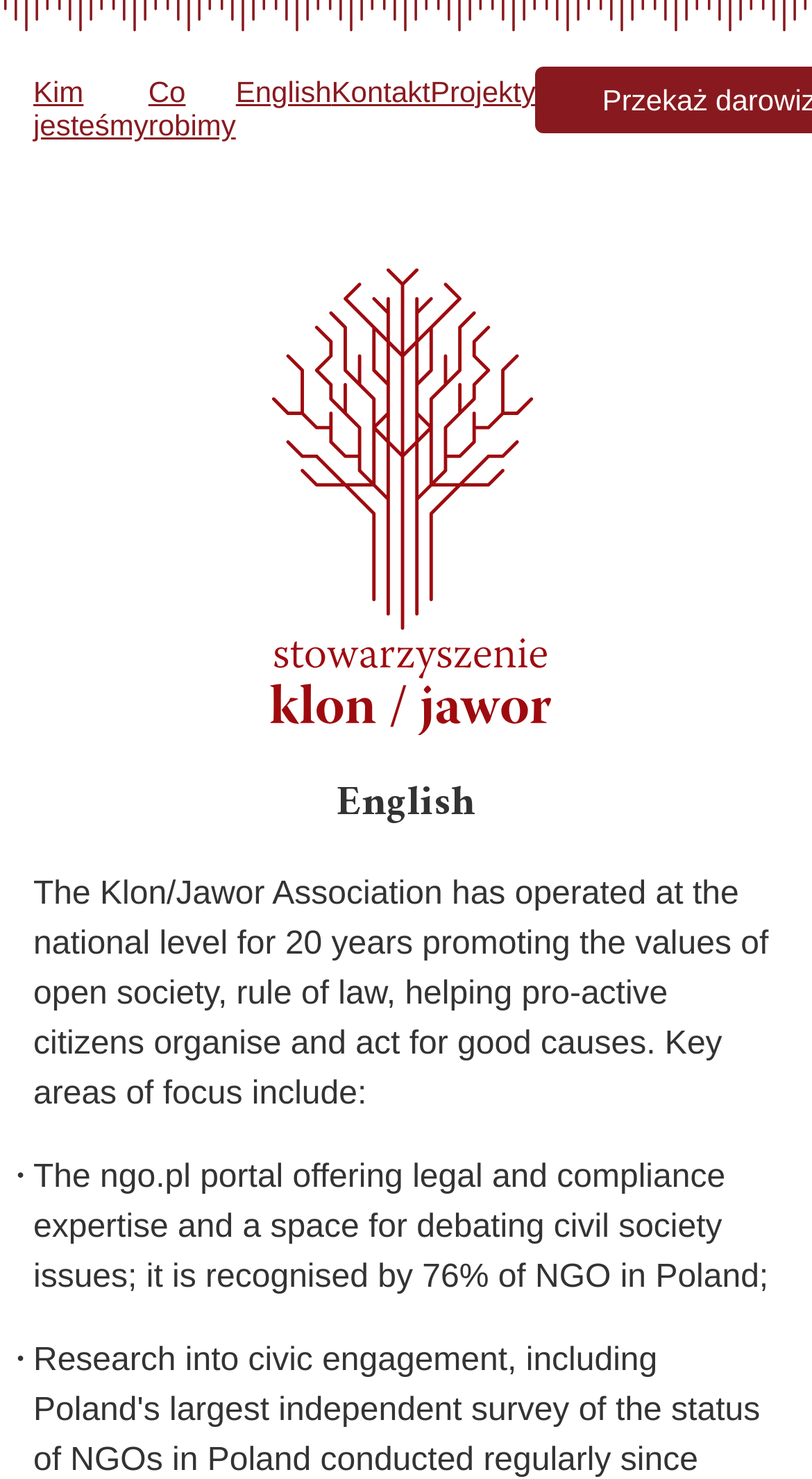How many main links are at the top of the page?
Answer the question with a single word or phrase derived from the image.

5